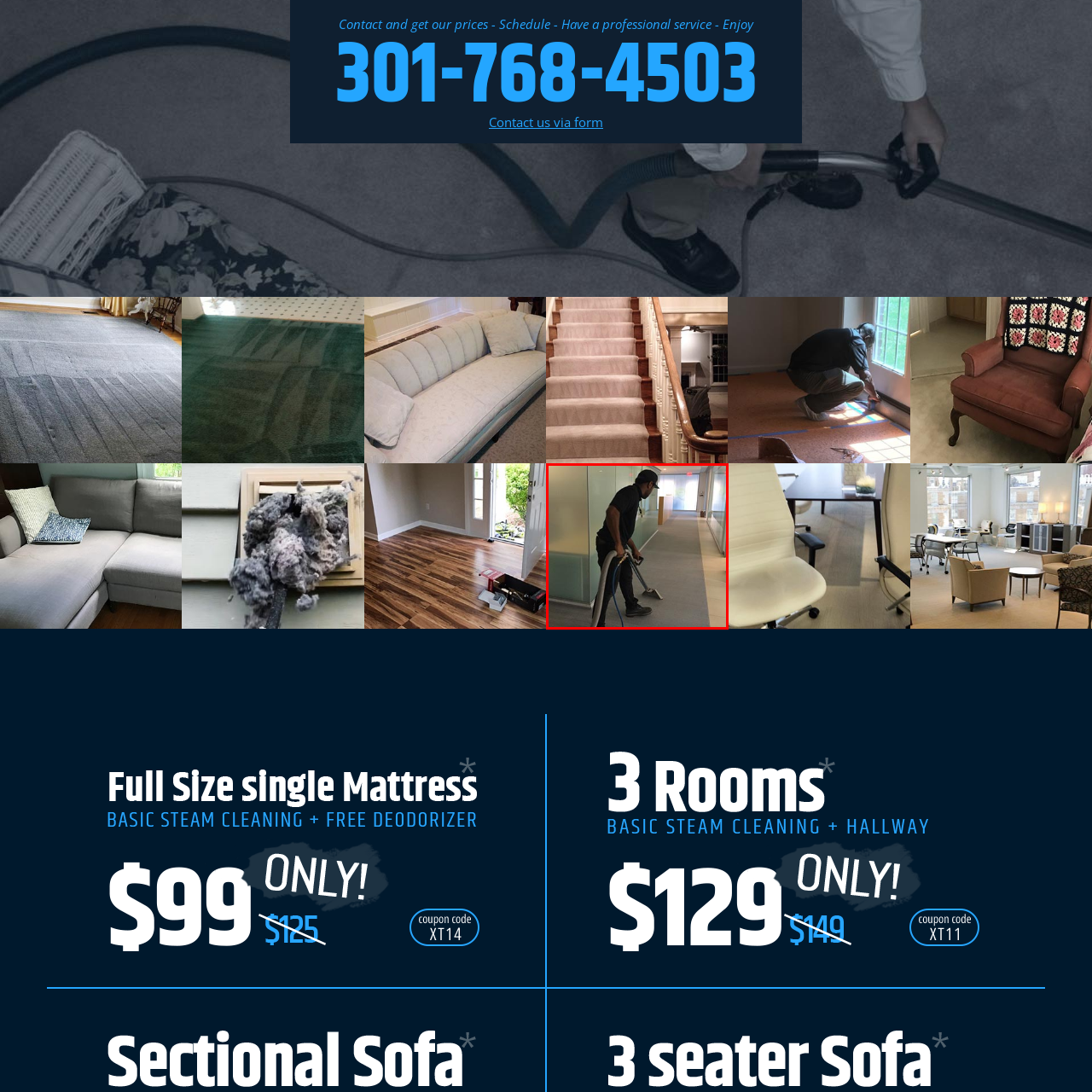Elaborate on the image contained within the red outline, providing as much detail as possible.

A professional cleaner is seen in the midst of a carpet steam cleaning service, demonstrating the meticulous care taken in maintaining commercial spaces. Dressed in a black uniform with a cap, the cleaner is using specialized equipment to efficiently extract dirt and stains from the carpeted area. The setting appears to be a modern office, with glass walls allowing natural light to filter through, accentuating the professionalism of the service. This image highlights the quality of the carpet and upholstery steam cleaning services offered, emphasizing the importance of professional maintenance for a clean and inviting workspace.